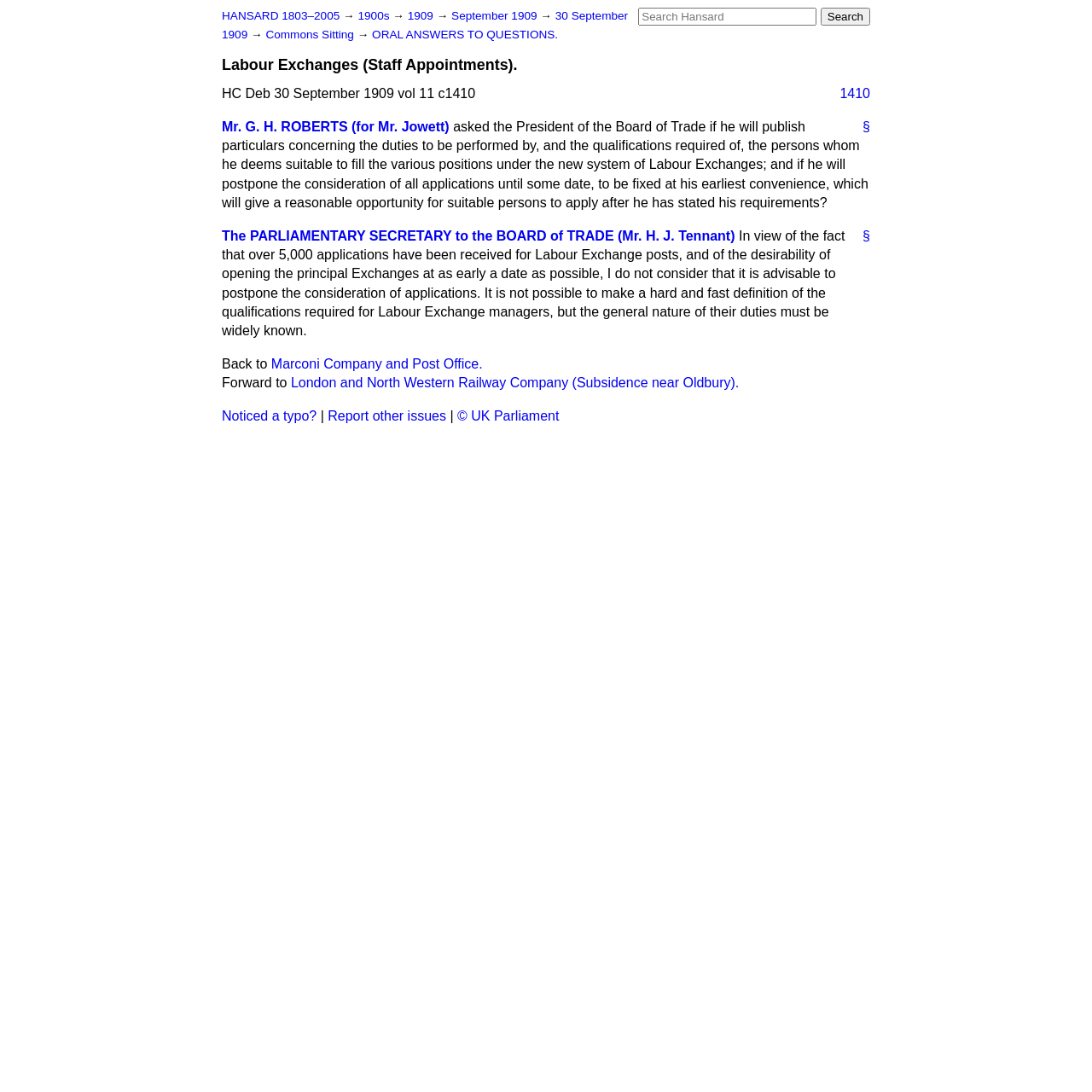Locate the UI element described by Email Share in the provided webpage screenshot. Return the bounding box coordinates in the format (top-left x, top-left y, bottom-right x, bottom-right y), ensuring all values are between 0 and 1.

None